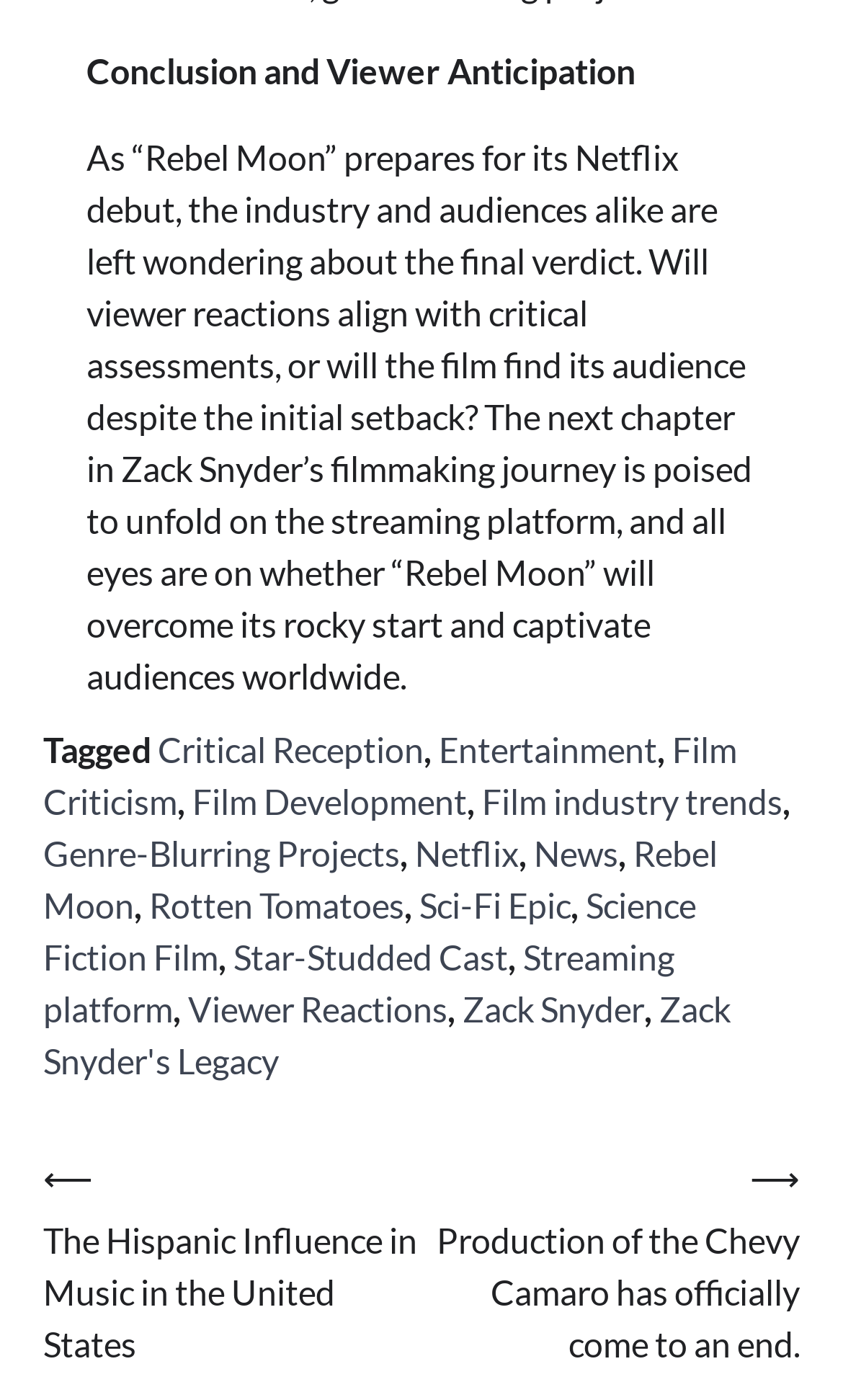Please locate the bounding box coordinates of the element's region that needs to be clicked to follow the instruction: "View the post about The Hispanic Influence in Music in the United States". The bounding box coordinates should be provided as four float numbers between 0 and 1, i.e., [left, top, right, bottom].

[0.051, 0.823, 0.5, 0.979]